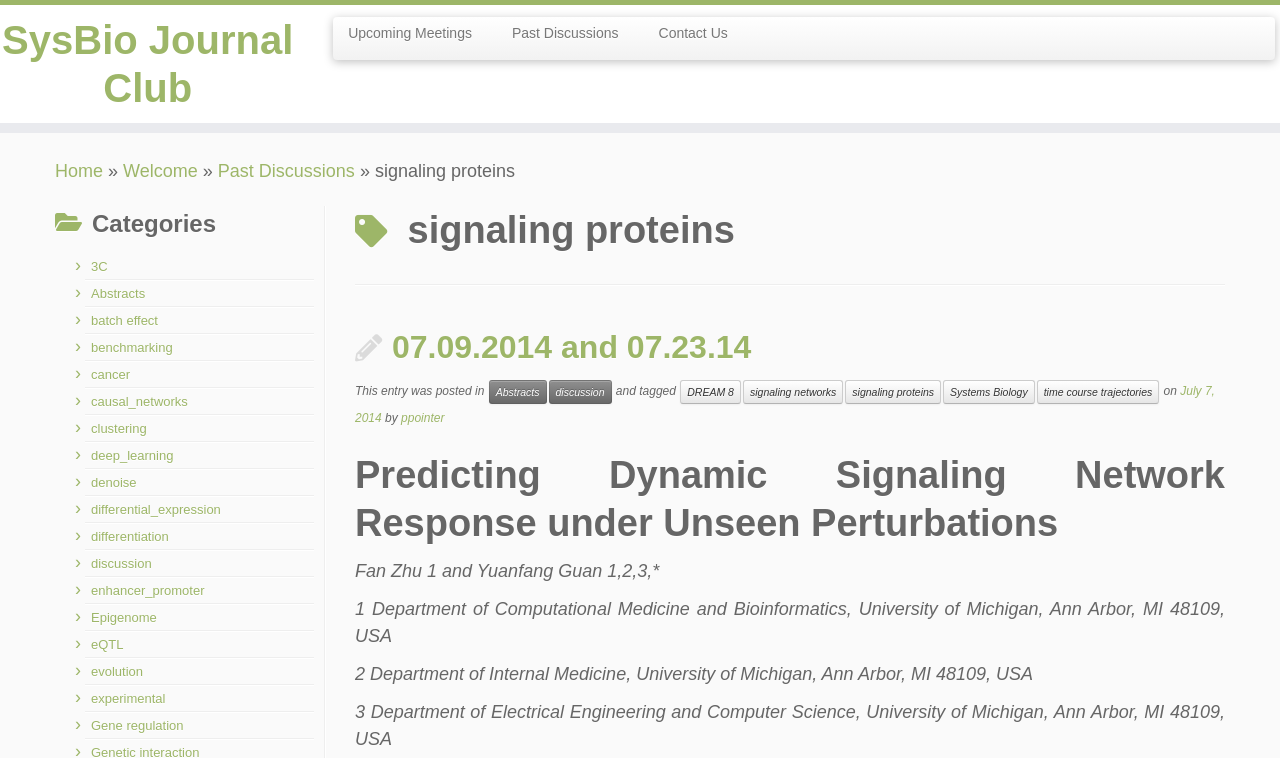Determine the bounding box coordinates of the clickable region to execute the instruction: "Read 'Predicting Dynamic Signaling Network Response under Unseen Perturbations'". The coordinates should be four float numbers between 0 and 1, denoted as [left, top, right, bottom].

[0.277, 0.595, 0.957, 0.722]